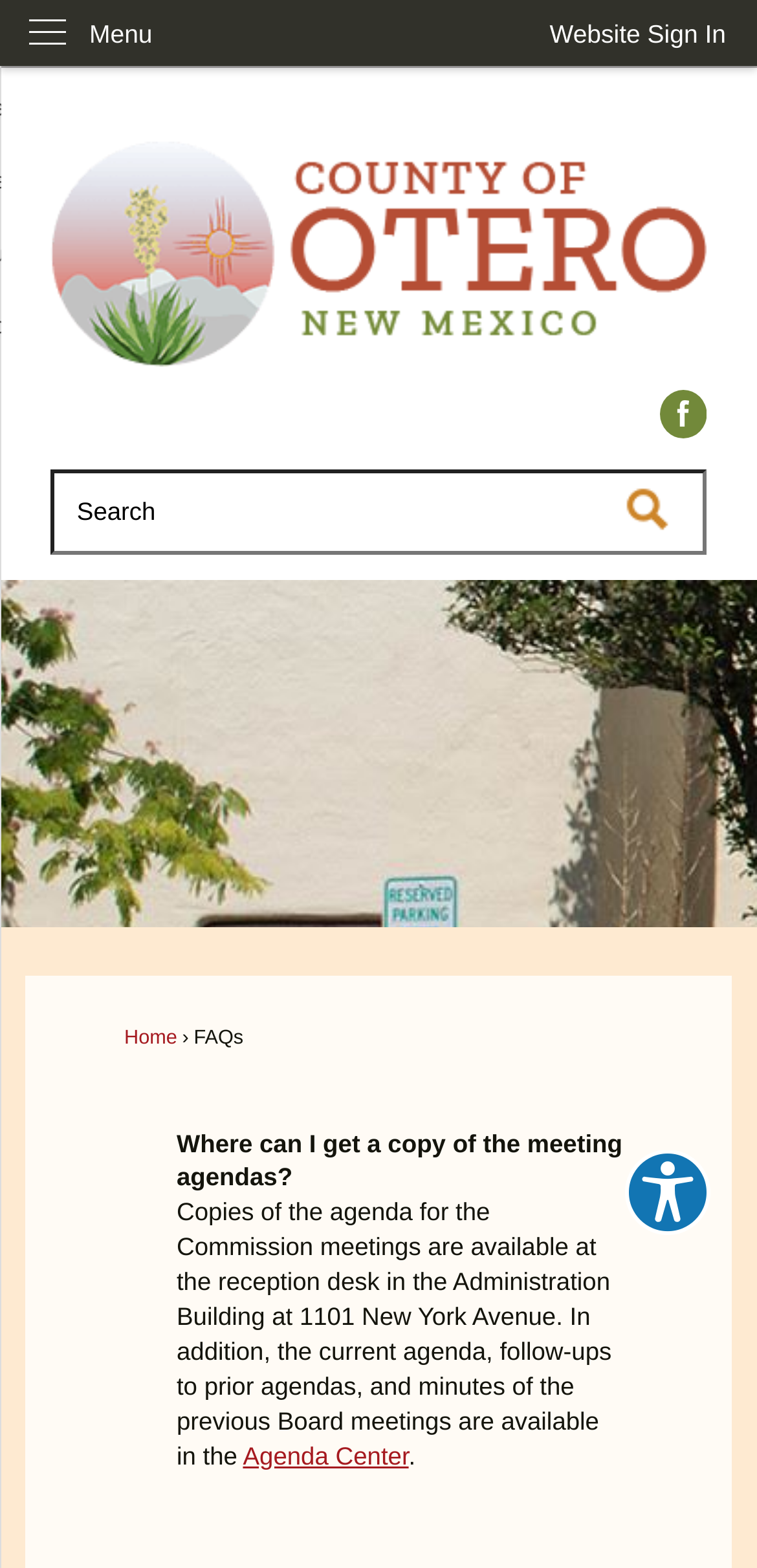Please specify the bounding box coordinates of the element that should be clicked to execute the given instruction: 'Explore accessibility options'. Ensure the coordinates are four float numbers between 0 and 1, expressed as [left, top, right, bottom].

[0.826, 0.734, 0.938, 0.788]